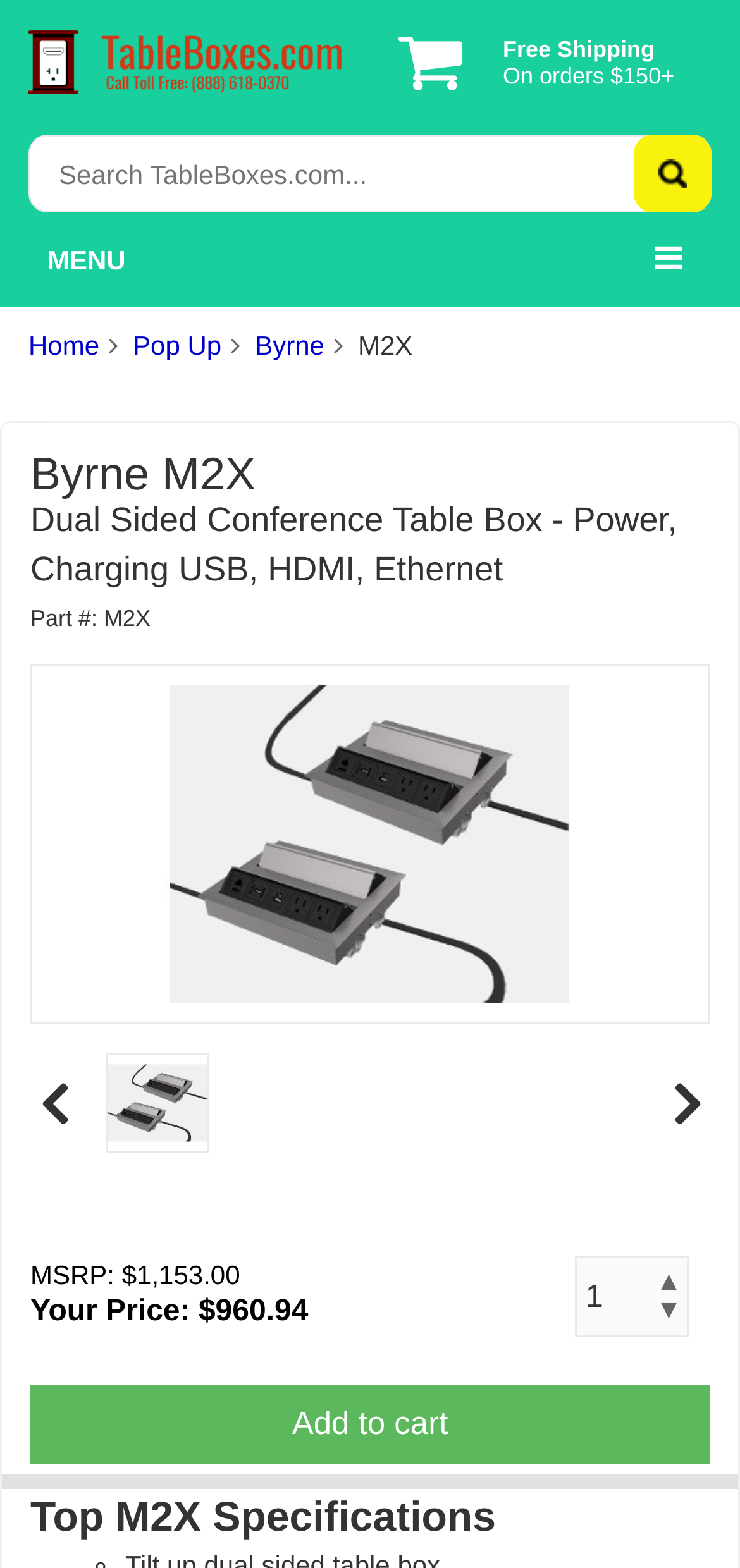What is the minimum order amount for free shipping?
Your answer should be a single word or phrase derived from the screenshot.

$150+